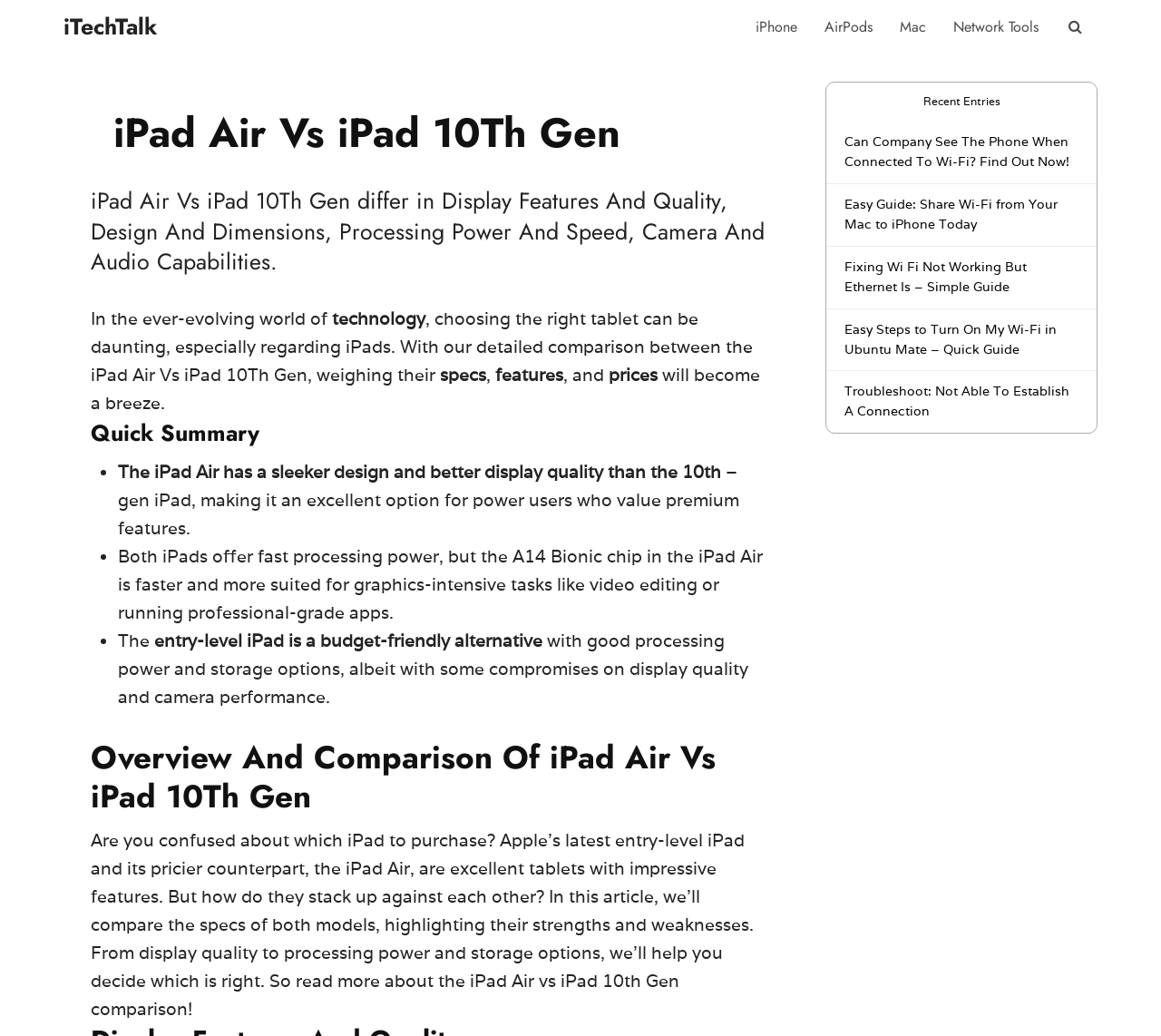Identify the bounding box of the HTML element described here: "AirPods". Provide the coordinates as four float numbers between 0 and 1: [left, top, right, bottom].

[0.698, 0.0, 0.763, 0.053]